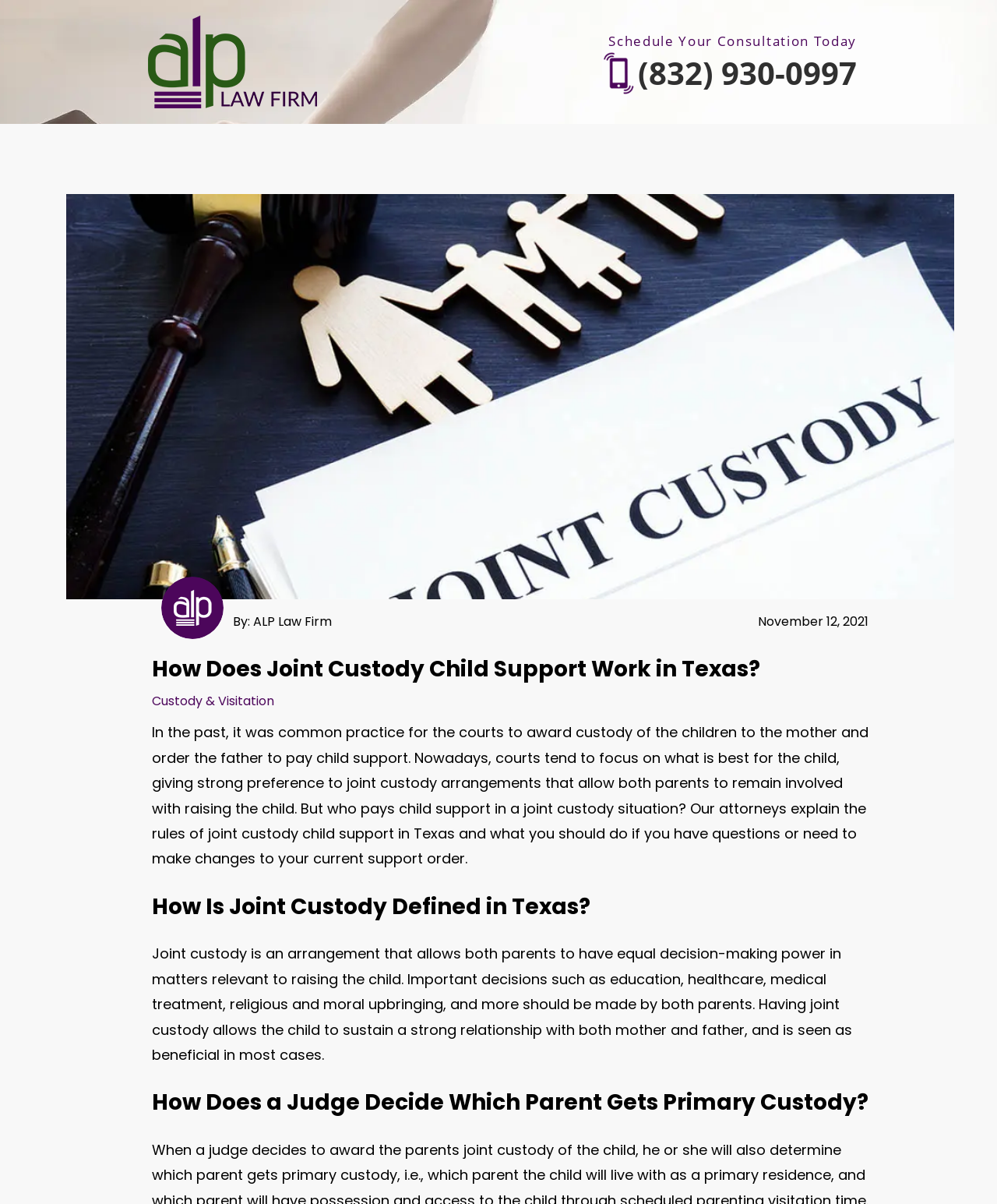What is the purpose of the 'Schedule Your Consultation Today' link?
Respond to the question with a single word or phrase according to the image.

To schedule a consultation